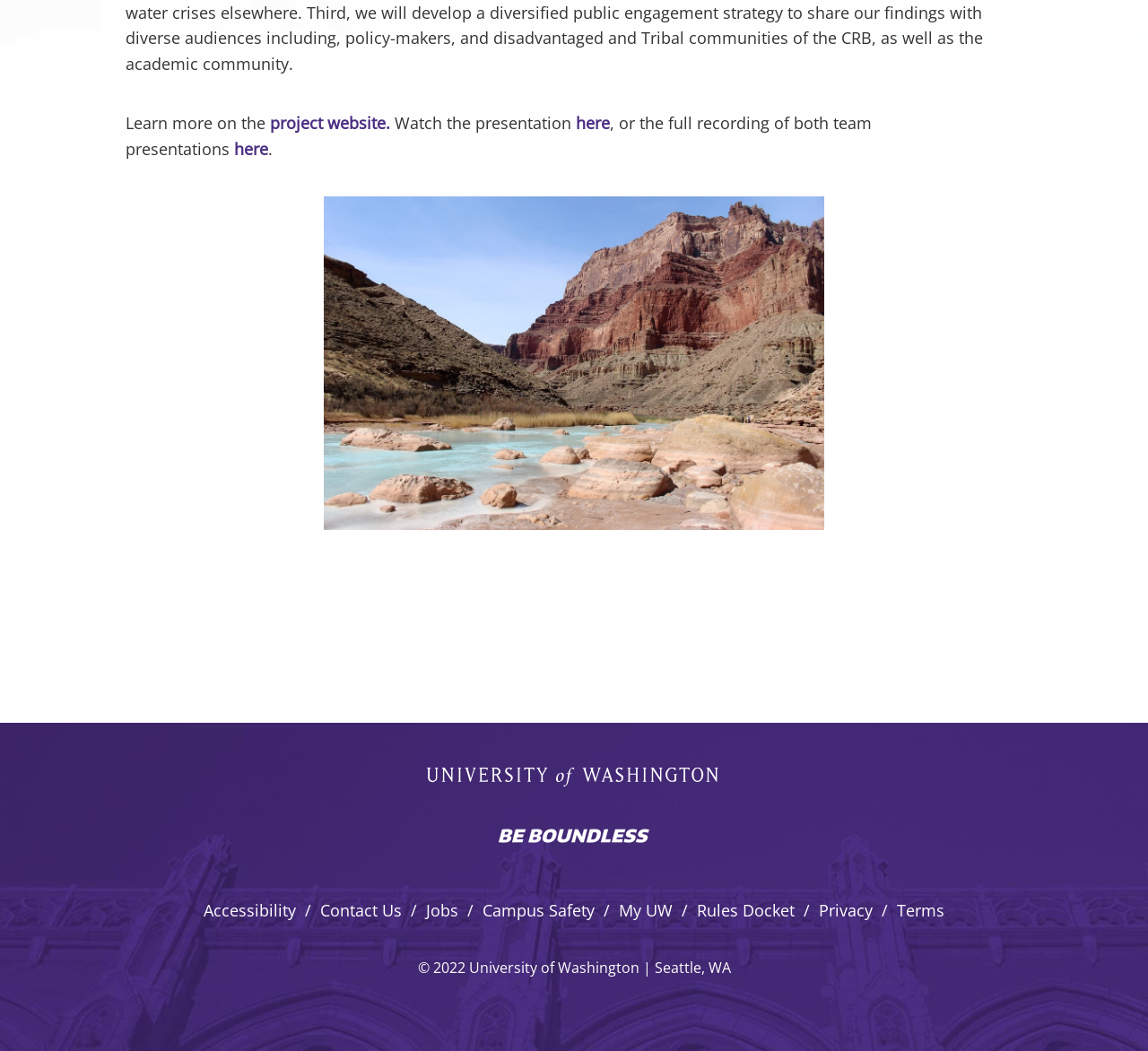Respond to the question below with a single word or phrase: How many links are present at the bottom of the page?

8